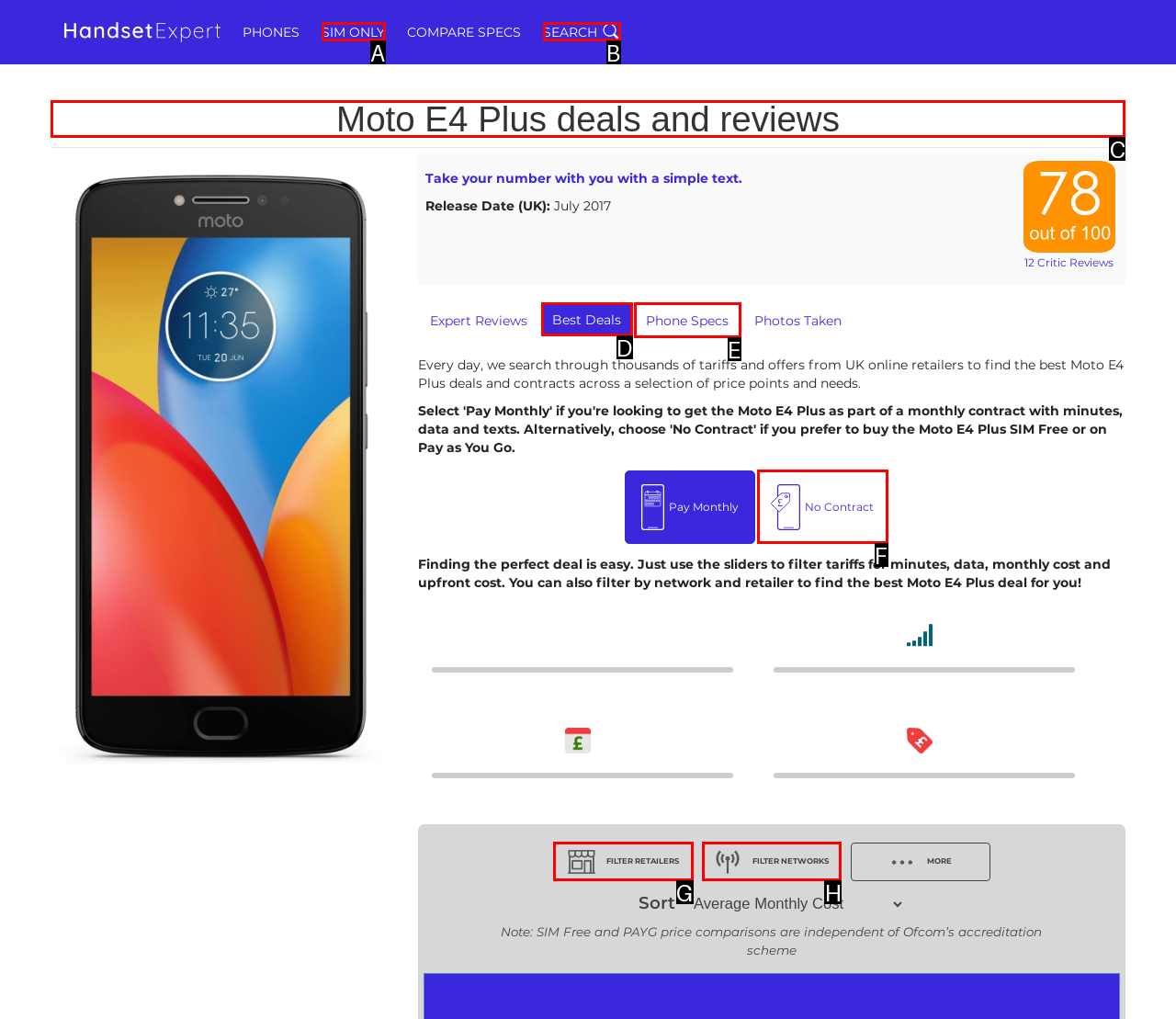Choose the letter of the option you need to click to Click on Moto E4 Plus deals and reviews. Answer with the letter only.

C